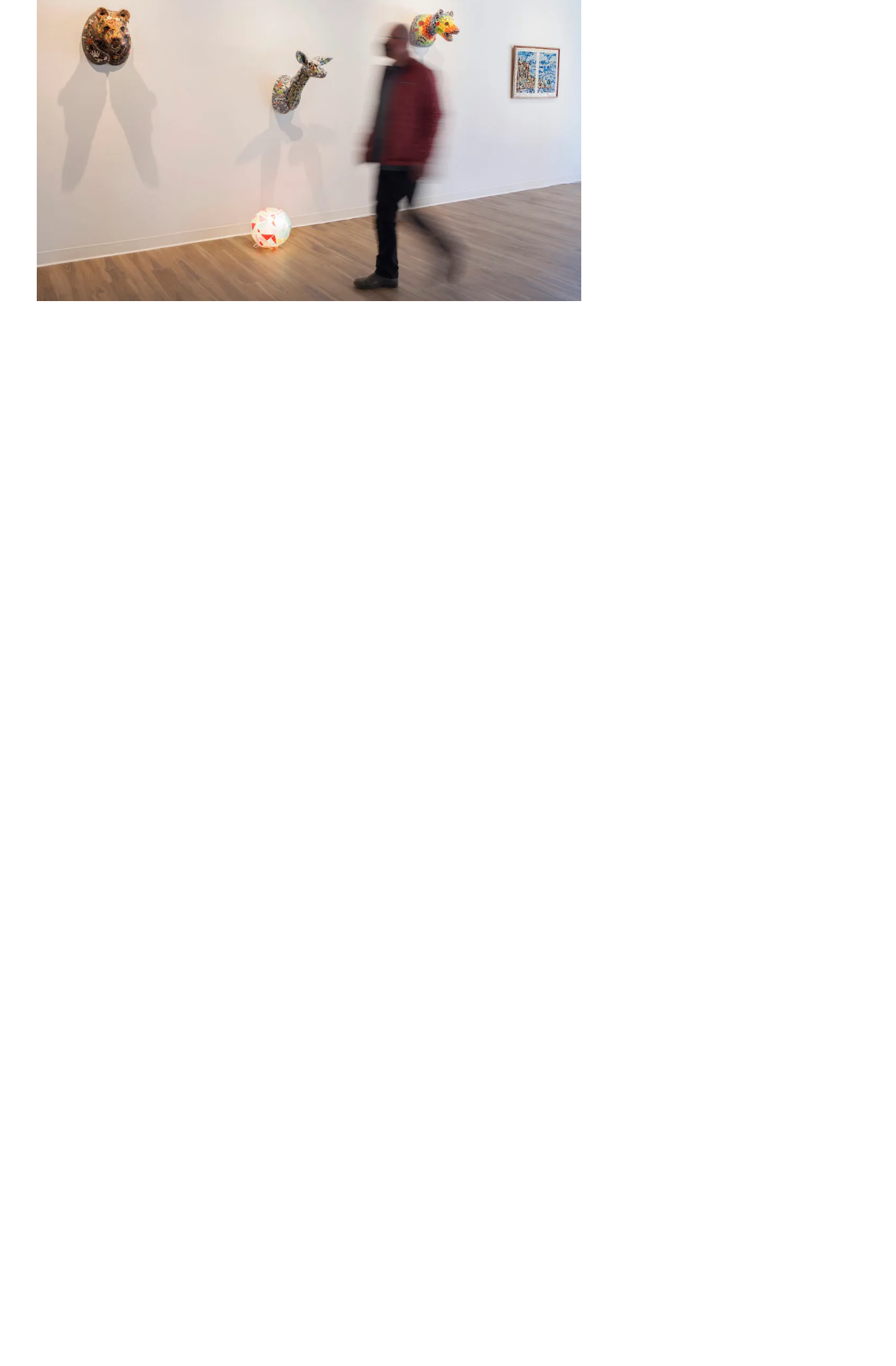Respond to the question below with a single word or phrase:
What is next to the tiled mosaic beaver sculpture in the sixth image?

A tiled mosaic bear head